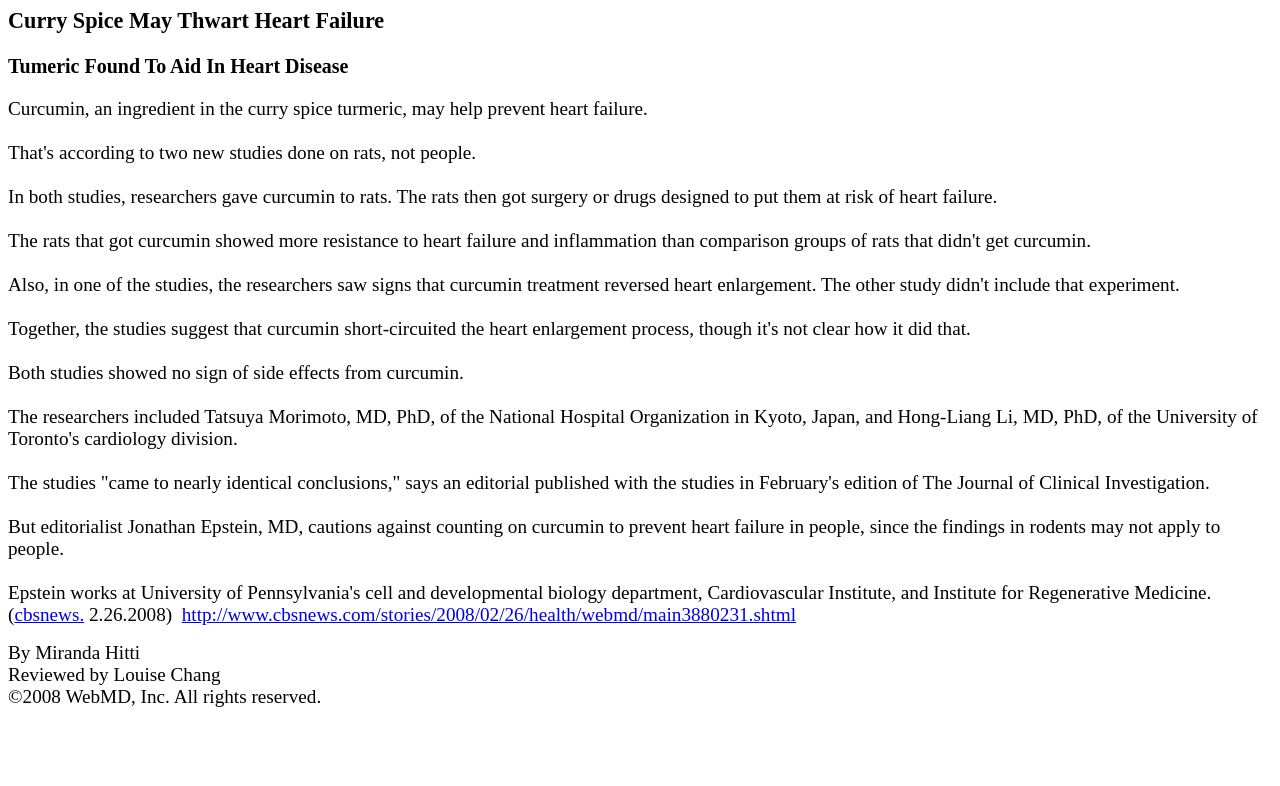Create an elaborate caption that covers all aspects of the webpage.

The webpage is an article discussing the potential benefits of curry spice, specifically curcumin, in preventing heart failure. At the top of the page, there are two headings: "Curry Spice May Thwart Heart Failure" and "Tumeric Found To Aid In Heart Disease". 

Below the headings, there are five paragraphs of text that provide more information about the studies on curcumin and its effects on heart disease. The text explains that curcumin was given to rats in two studies, and no signs of side effects were found. The studies showed promising results, but an editorial notes that the findings may not apply to humans.

On the lower right side of the page, there is a link to the source of the article, "cbsnews", along with the date "2.26.2008" and a URL to the original article. 

At the bottom of the page, there are credits and copyright information, including the author's name, "Miranda Hitti", the reviewer's name, "Louise Chang", and a copyright notice for WebMD, Inc.